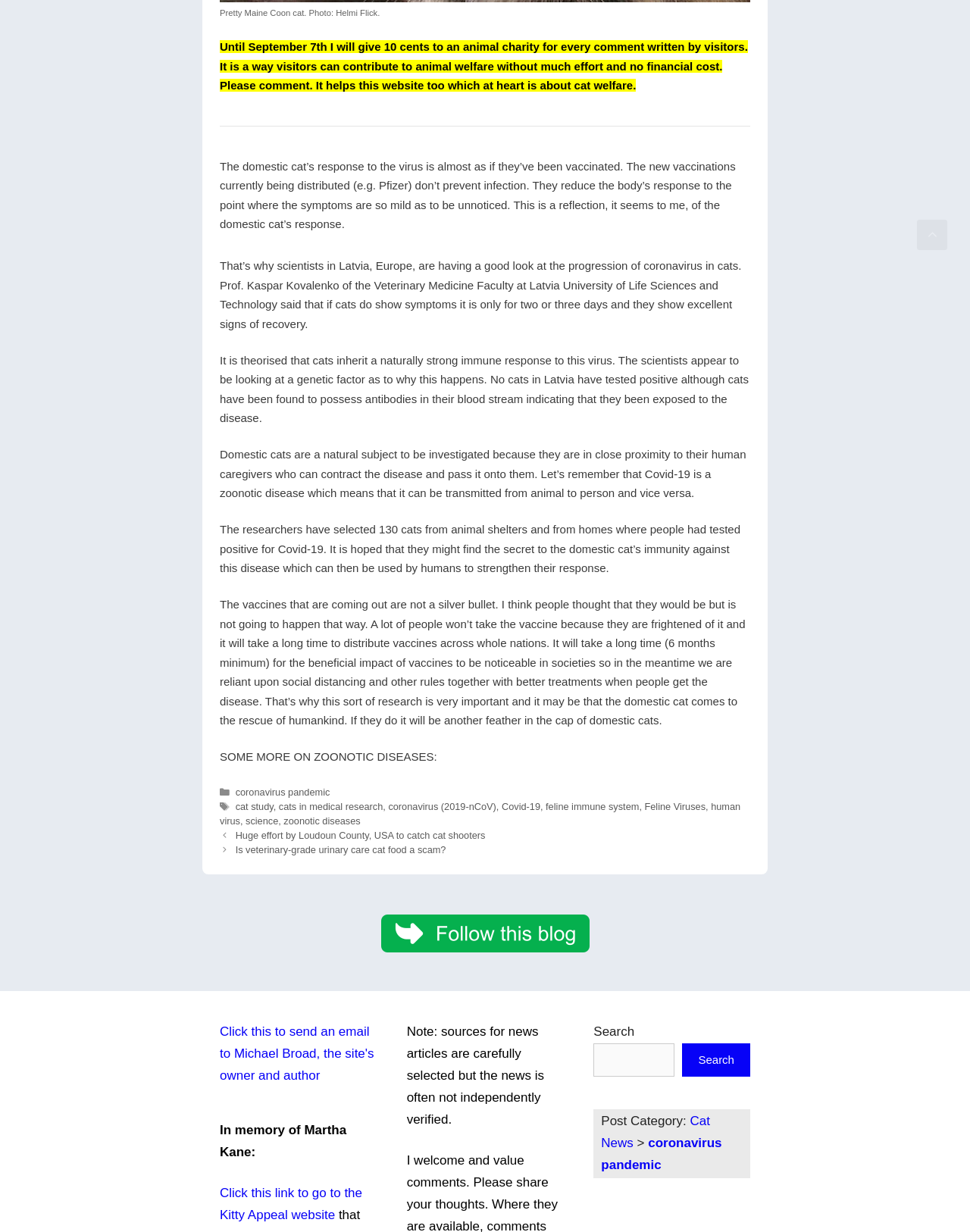Kindly determine the bounding box coordinates for the clickable area to achieve the given instruction: "Click the link to read more about coronavirus pandemic".

[0.243, 0.638, 0.34, 0.648]